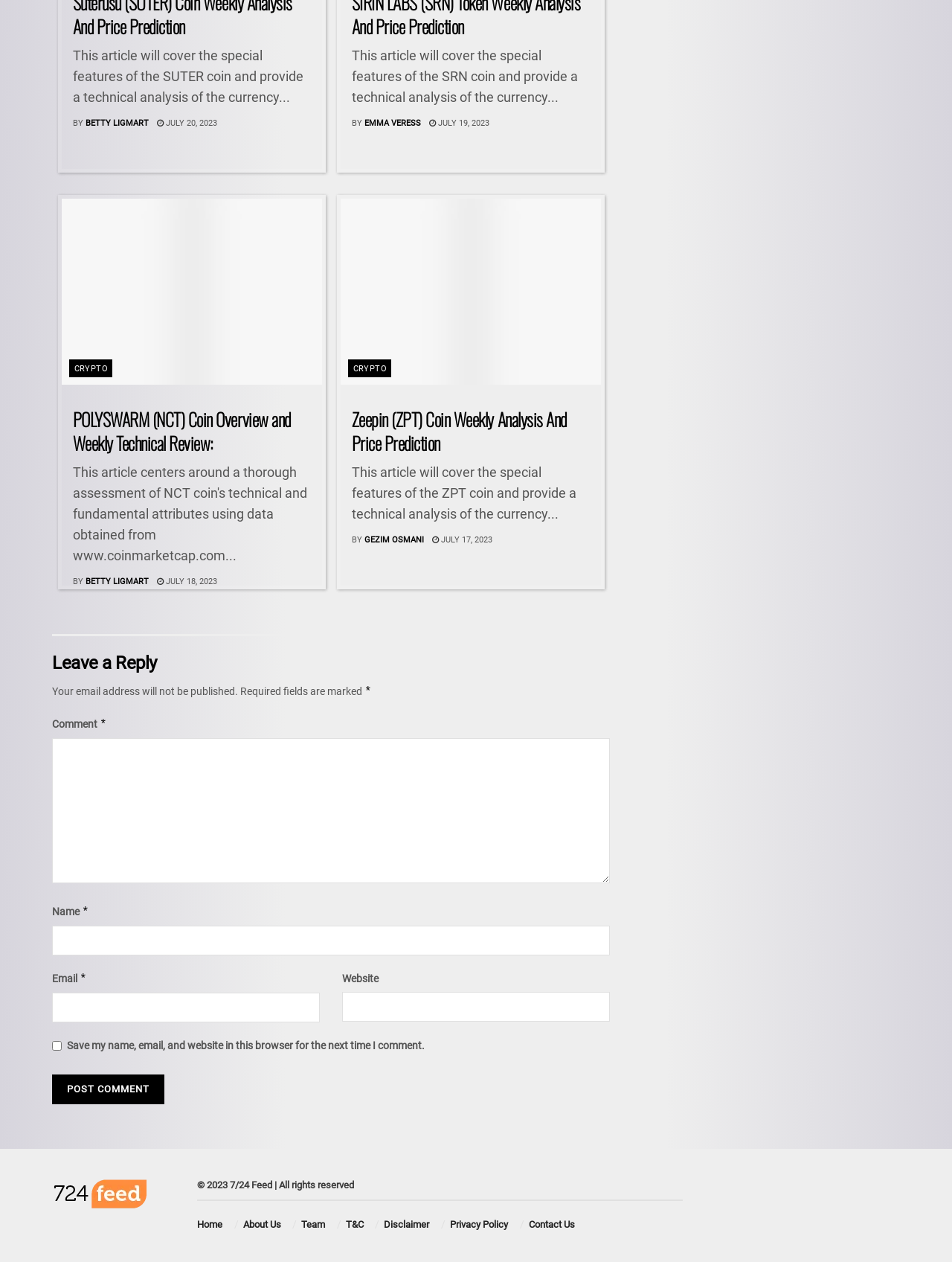Give a concise answer of one word or phrase to the question: 
What is the title of the first article?

POLYSWARM (NCT) Coin Overview and Weekly Technical Review